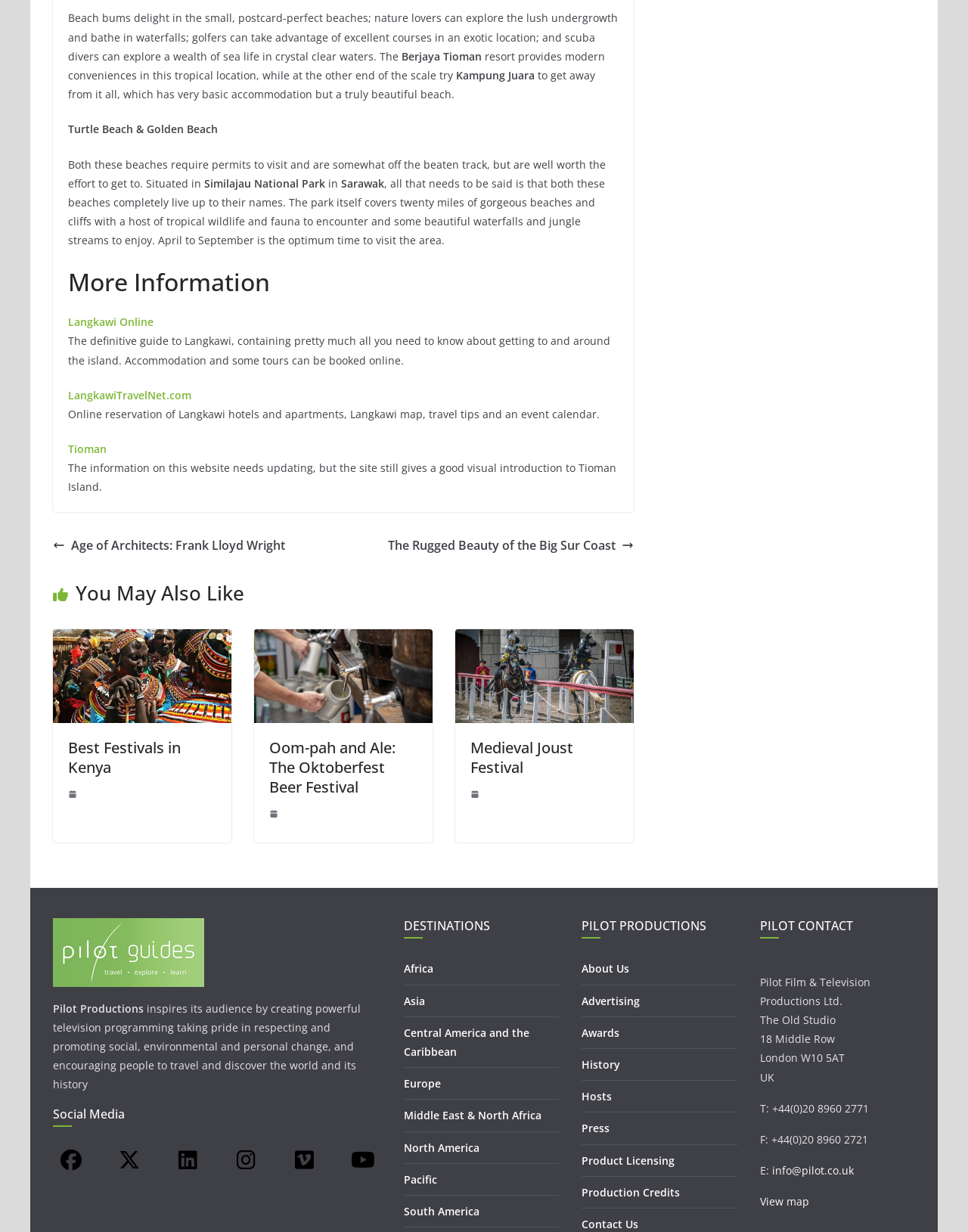Indicate the bounding box coordinates of the element that needs to be clicked to satisfy the following instruction: "Click on 'More Information'". The coordinates should be four float numbers between 0 and 1, i.e., [left, top, right, bottom].

[0.07, 0.216, 0.639, 0.241]